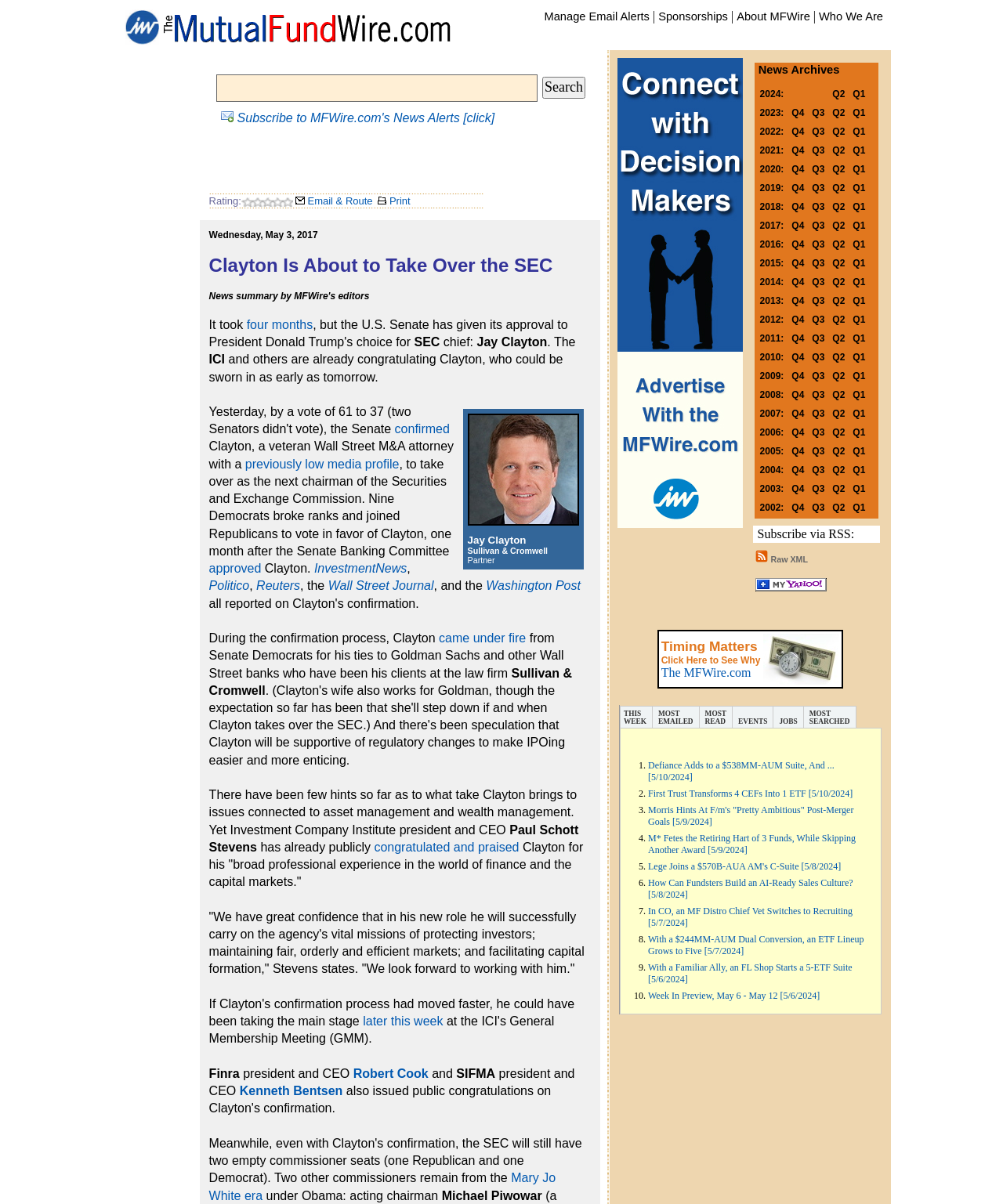Locate the coordinates of the bounding box for the clickable region that fulfills this instruction: "Click on the 'Technology' link".

None